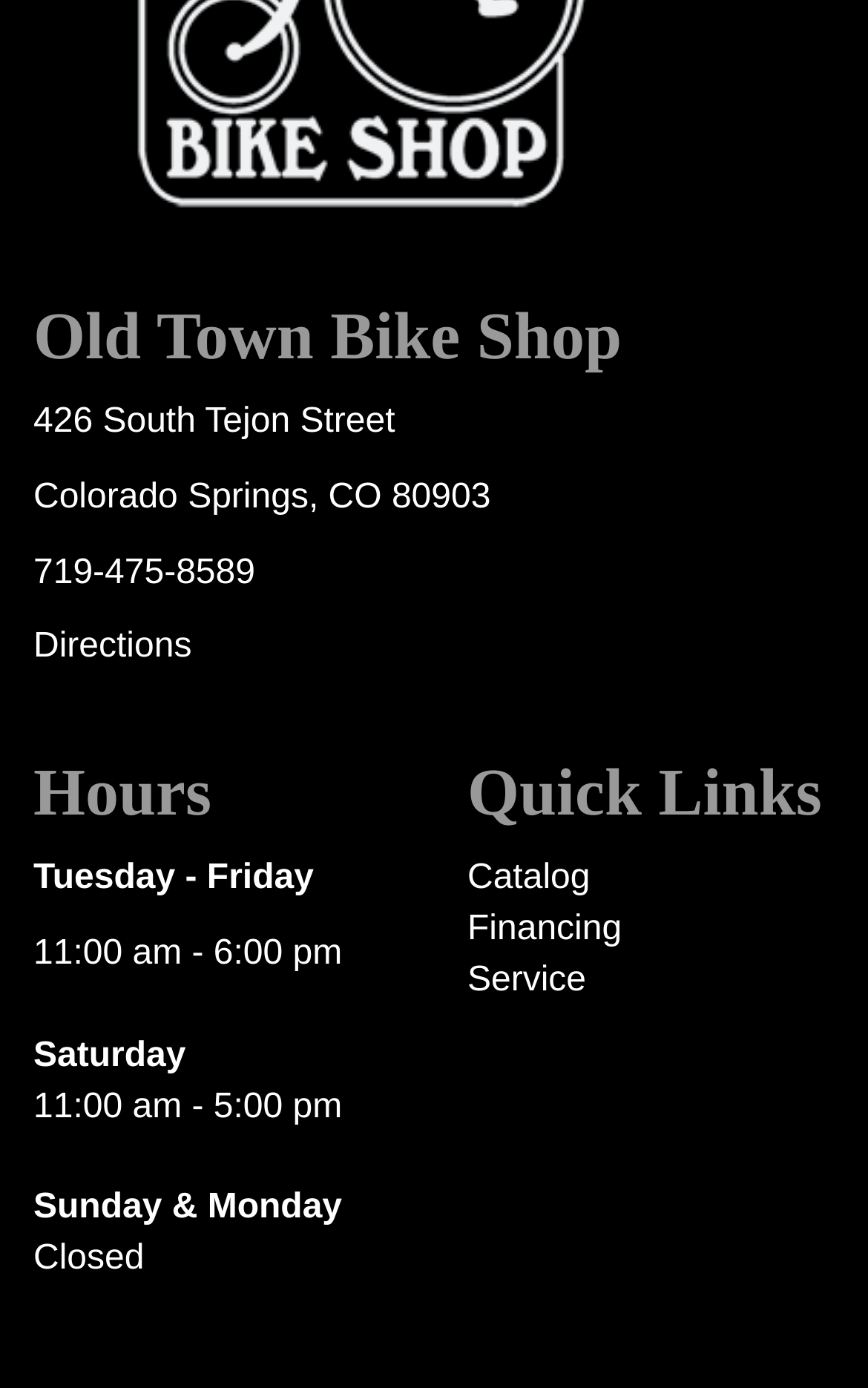Answer the following query concisely with a single word or phrase:
What is the phone number of Old Town Bike Shop?

719-475-8589